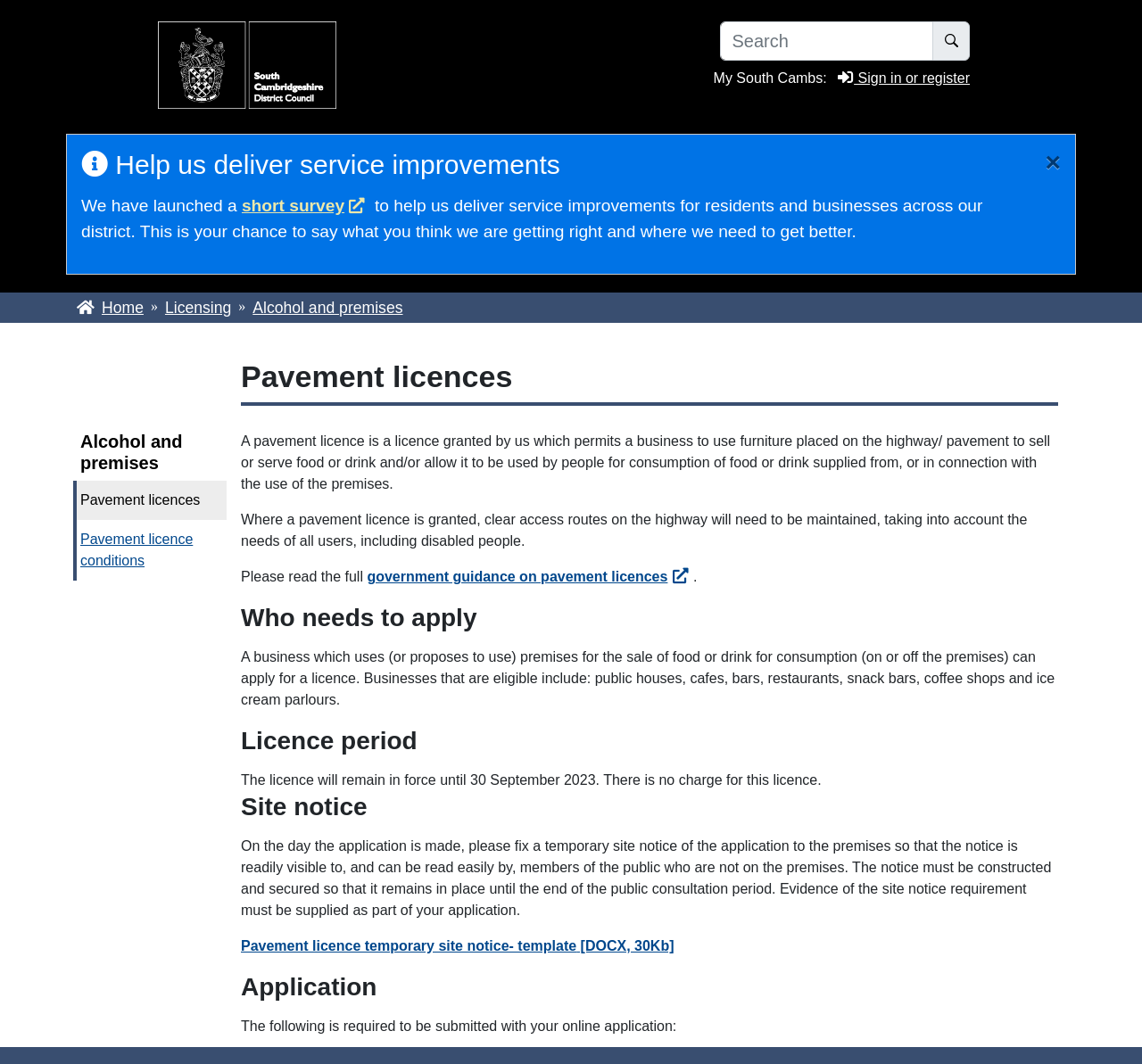Pinpoint the bounding box coordinates of the area that should be clicked to complete the following instruction: "Close the alert". The coordinates must be given as four float numbers between 0 and 1, i.e., [left, top, right, bottom].

[0.915, 0.14, 0.929, 0.165]